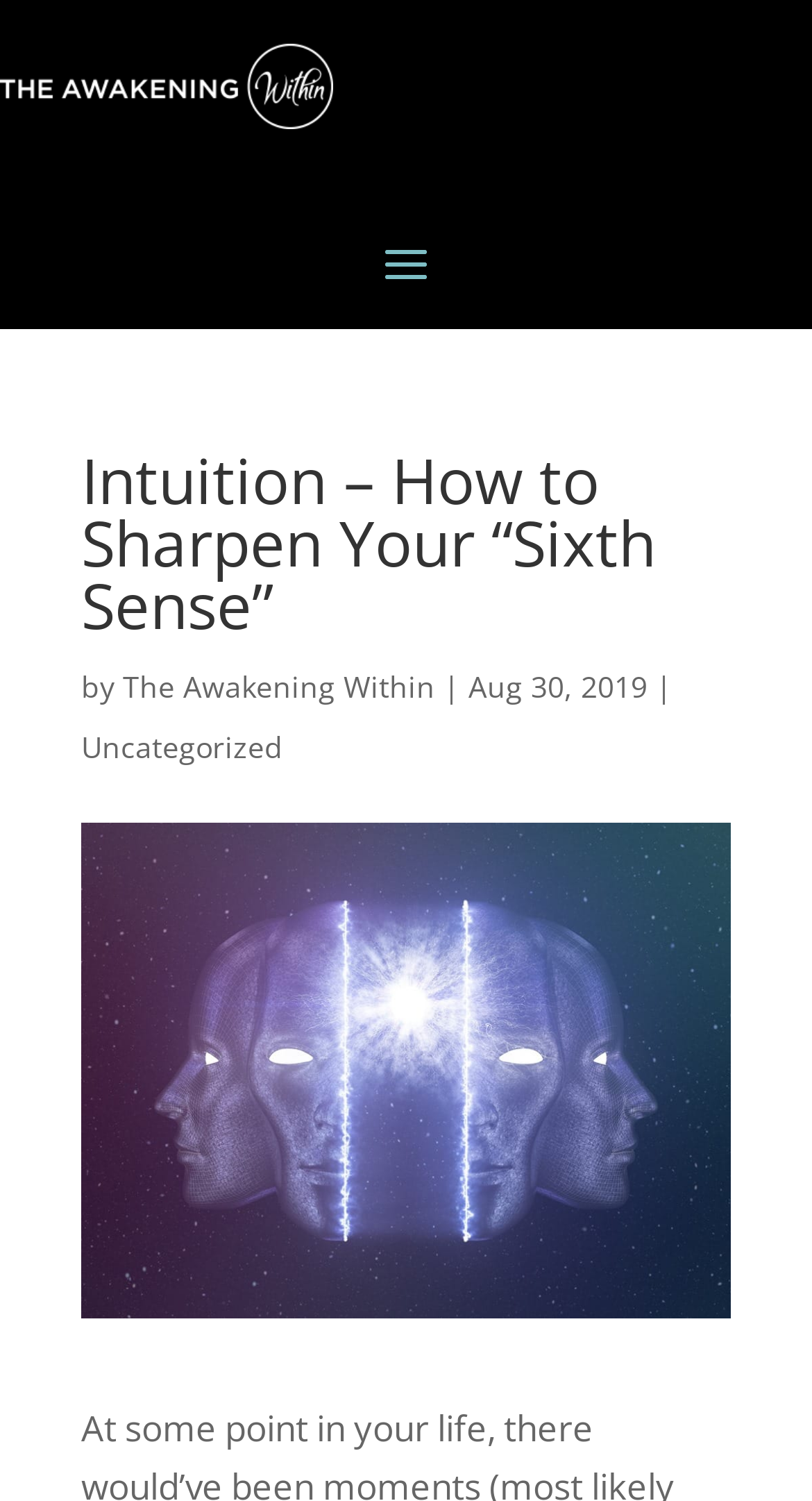Deliver a detailed narrative of the webpage's visual and textual elements.

The webpage is about sharpening one's intuition, also referred to as the "sixth sense". At the top-left corner, there is a link and an image, which are positioned closely together. Below these elements, there is a heading that displays the title of the webpage, "Intuition – How to Sharpen Your “Sixth Sense”". 

To the right of the heading, there is a section that provides information about the author and the publication date. This section consists of three parts: the text "by", a link to "The Awakening Within", a vertical bar, and the date "Aug 30, 2019". 

Below the heading and the author information section, there is a link to the category "Uncategorized".